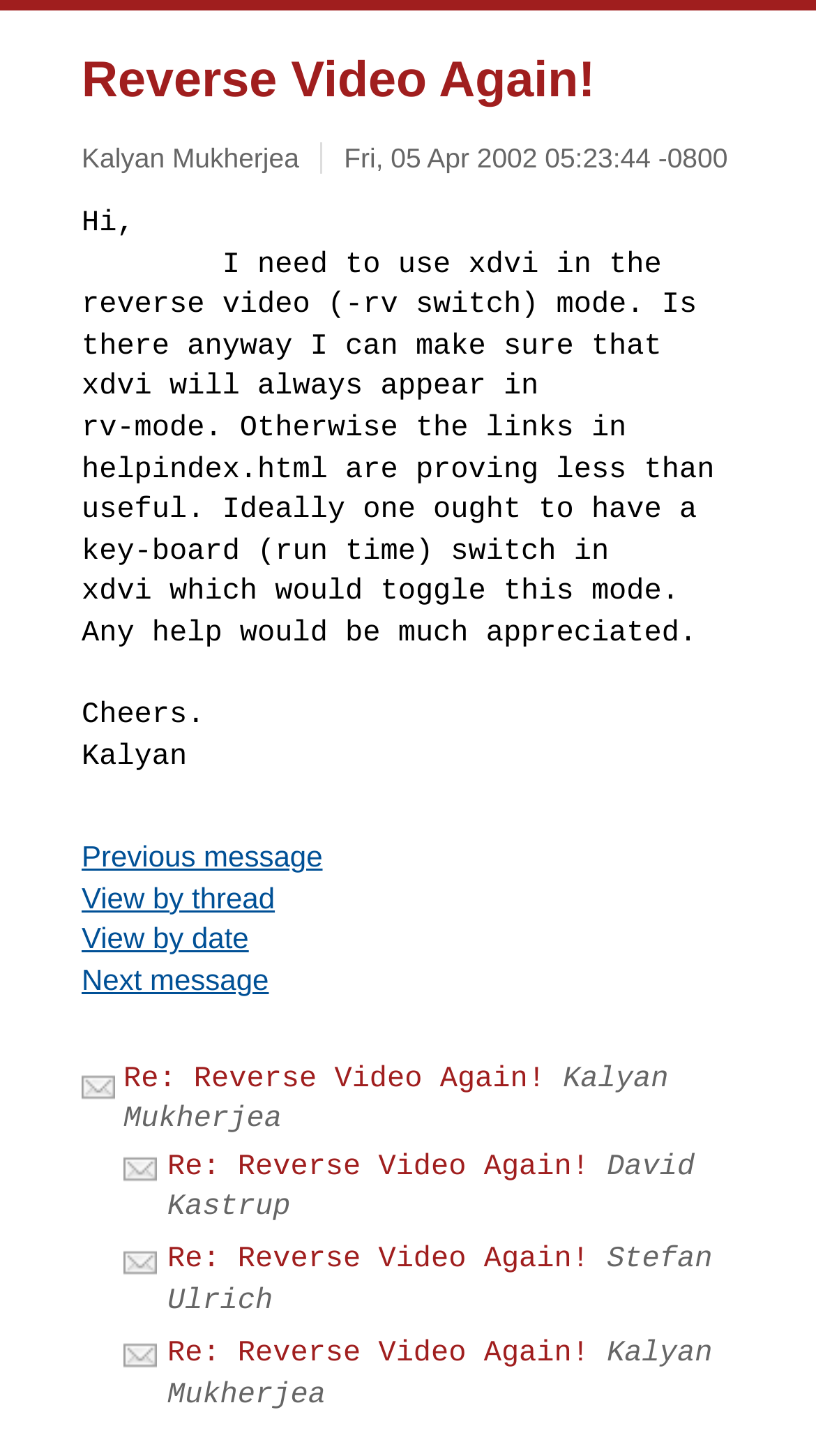Pinpoint the bounding box coordinates for the area that should be clicked to perform the following instruction: "Reply to the message".

[0.151, 0.73, 0.668, 0.753]